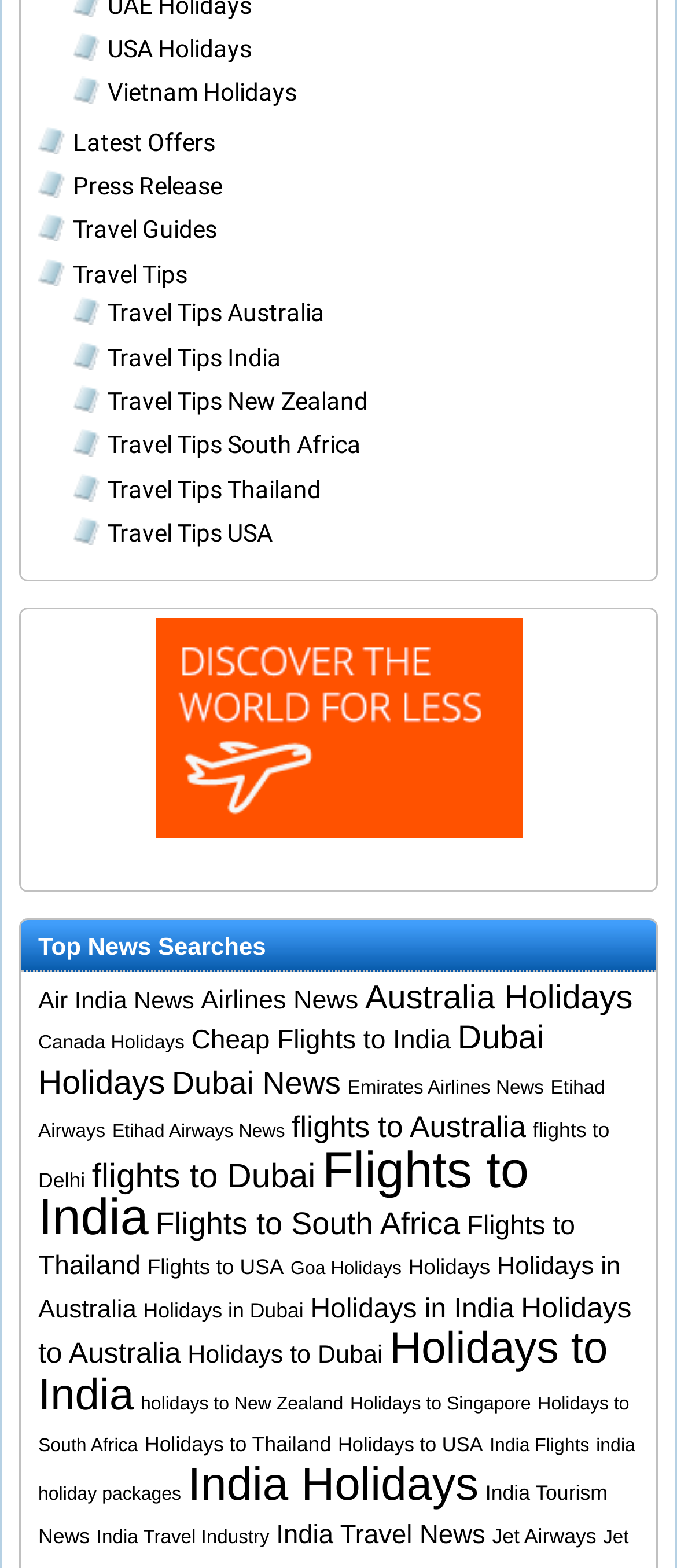Show me the bounding box coordinates of the clickable region to achieve the task as per the instruction: "Read Press Release".

[0.108, 0.11, 0.328, 0.127]